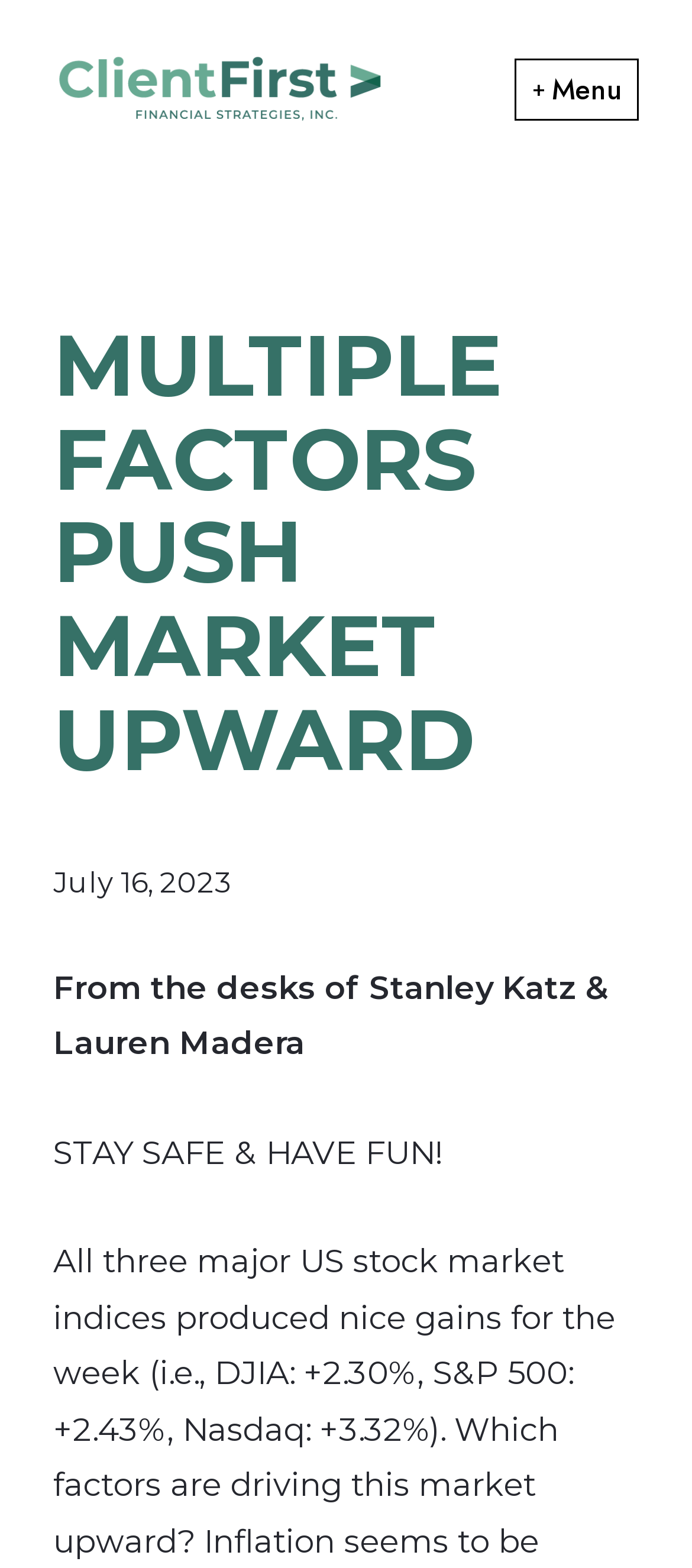Use a single word or phrase to answer the question: What is the name of the financial institution?

Client First Financial Strategies